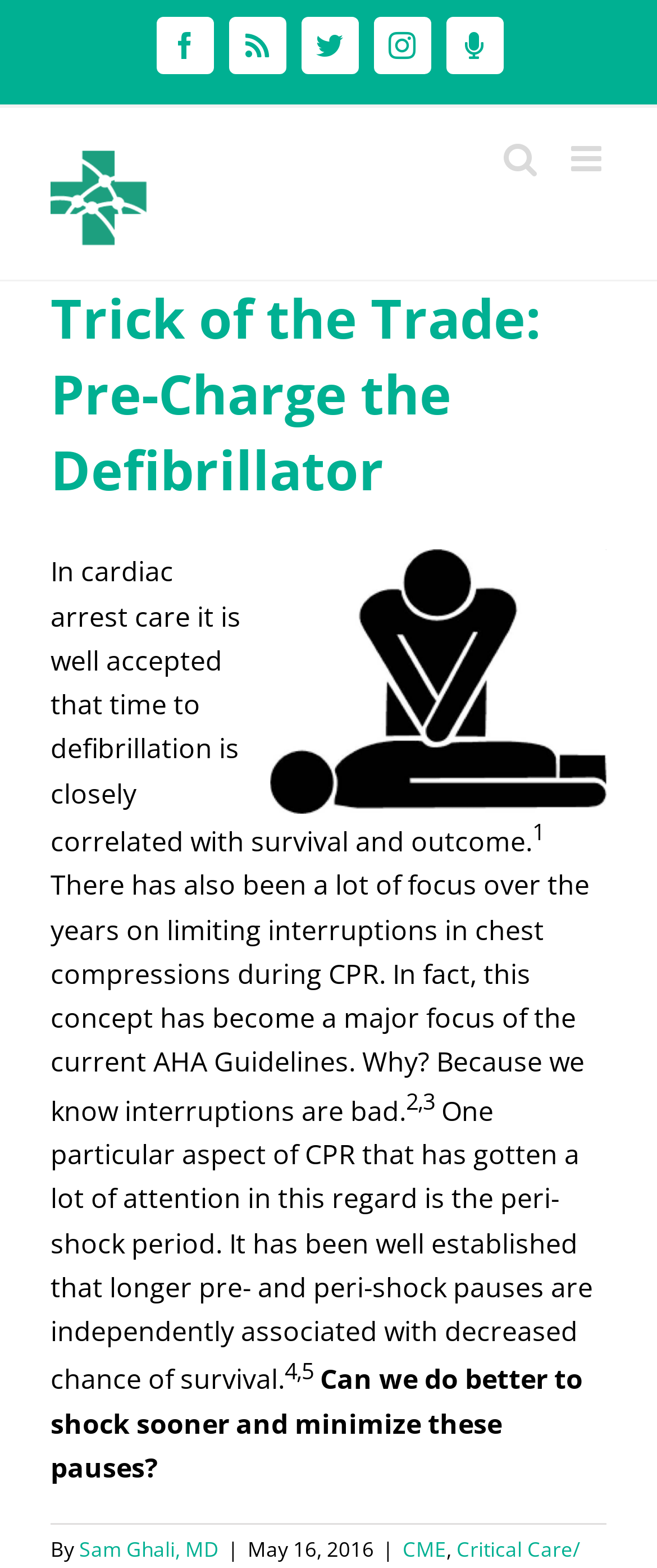Can you provide the bounding box coordinates for the element that should be clicked to implement the instruction: "Click on Facebook link"?

[0.237, 0.011, 0.324, 0.047]